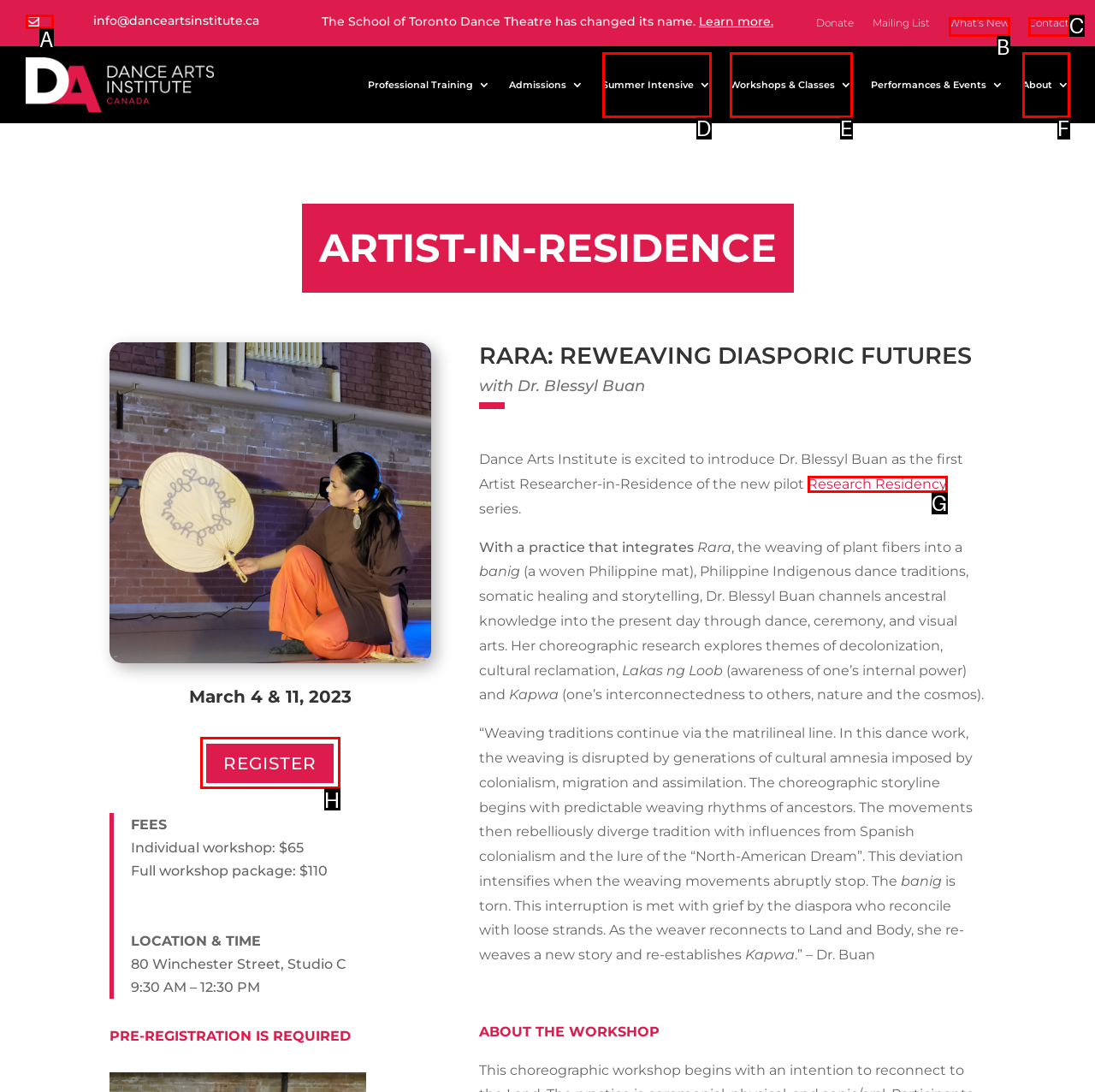Determine the HTML element to be clicked to complete the task: Get more information about the 'Research Residency'. Answer by giving the letter of the selected option.

G